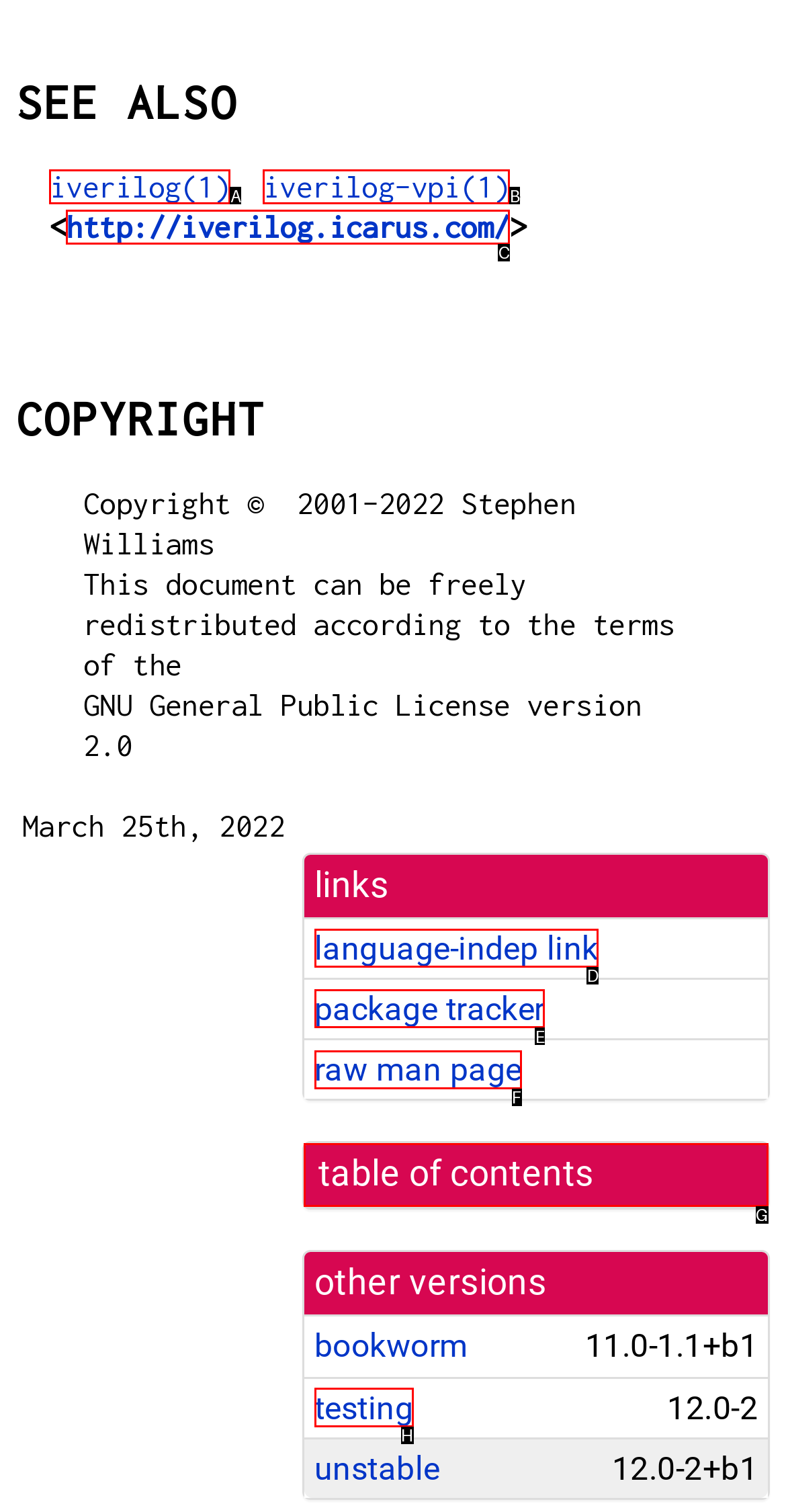To complete the task: expand table of contents, select the appropriate UI element to click. Respond with the letter of the correct option from the given choices.

G